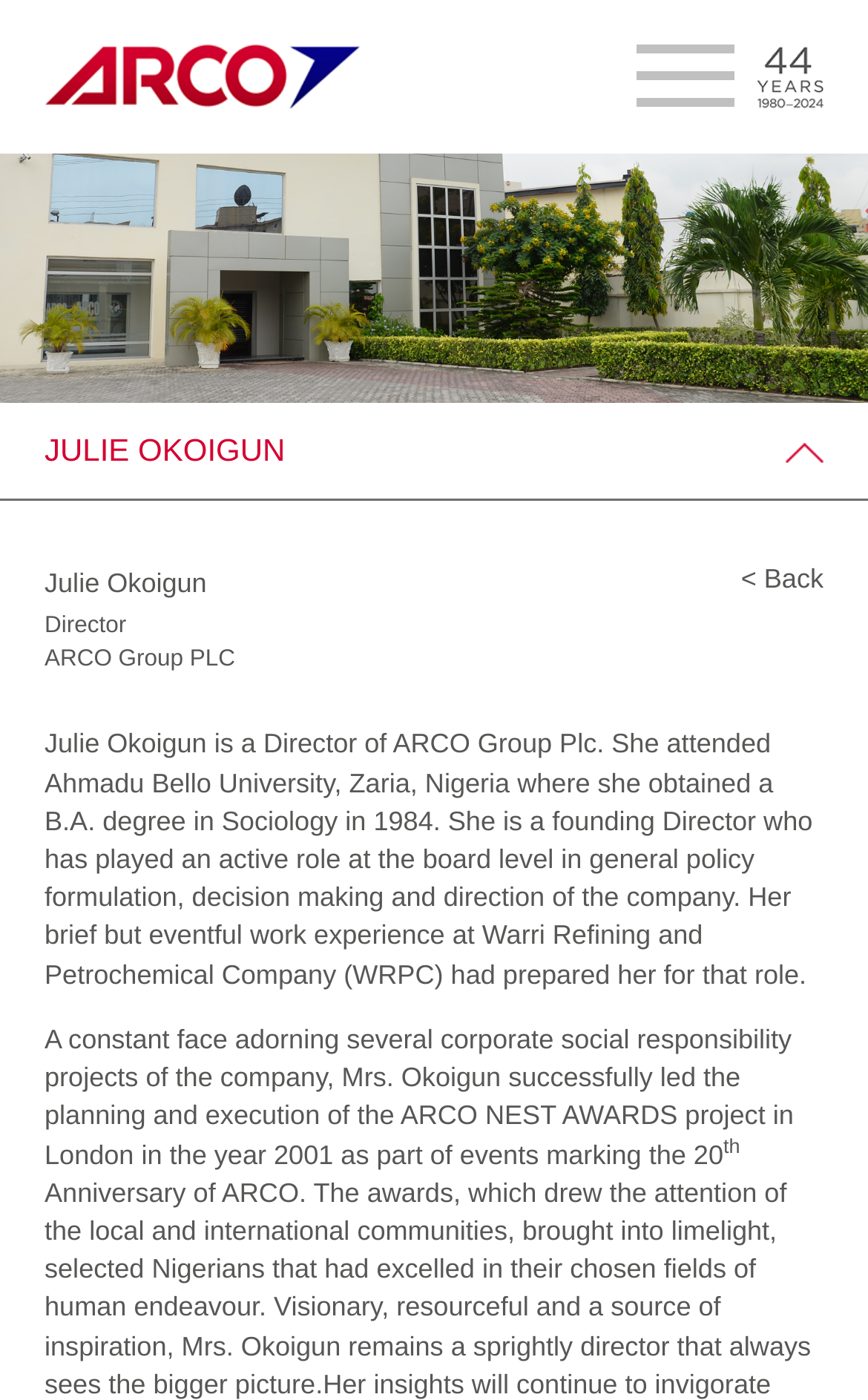Find the bounding box coordinates for the element described here: "Julie Okoigun".

[0.0, 0.306, 1.0, 0.358]